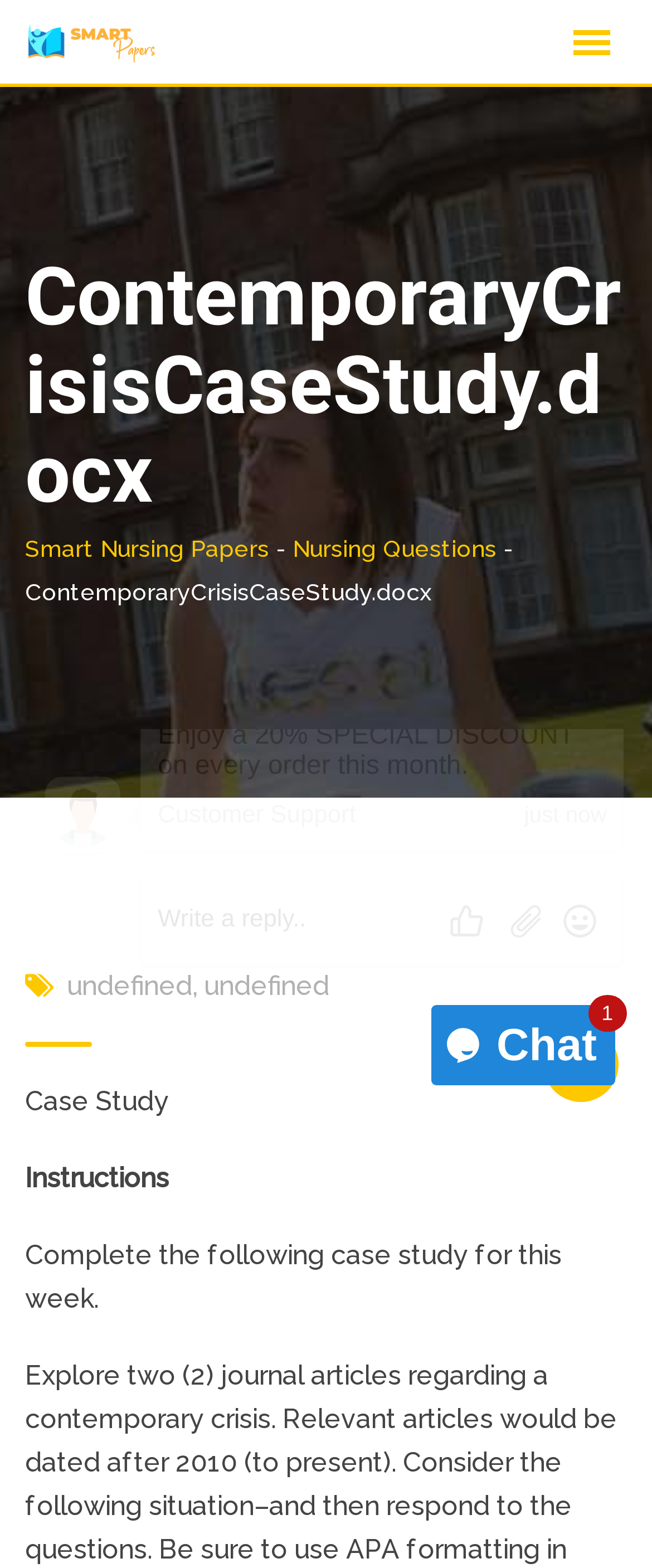What is the purpose of the link 'Smart Nursing Papers'? Refer to the image and provide a one-word or short phrase answer.

To access nursing papers